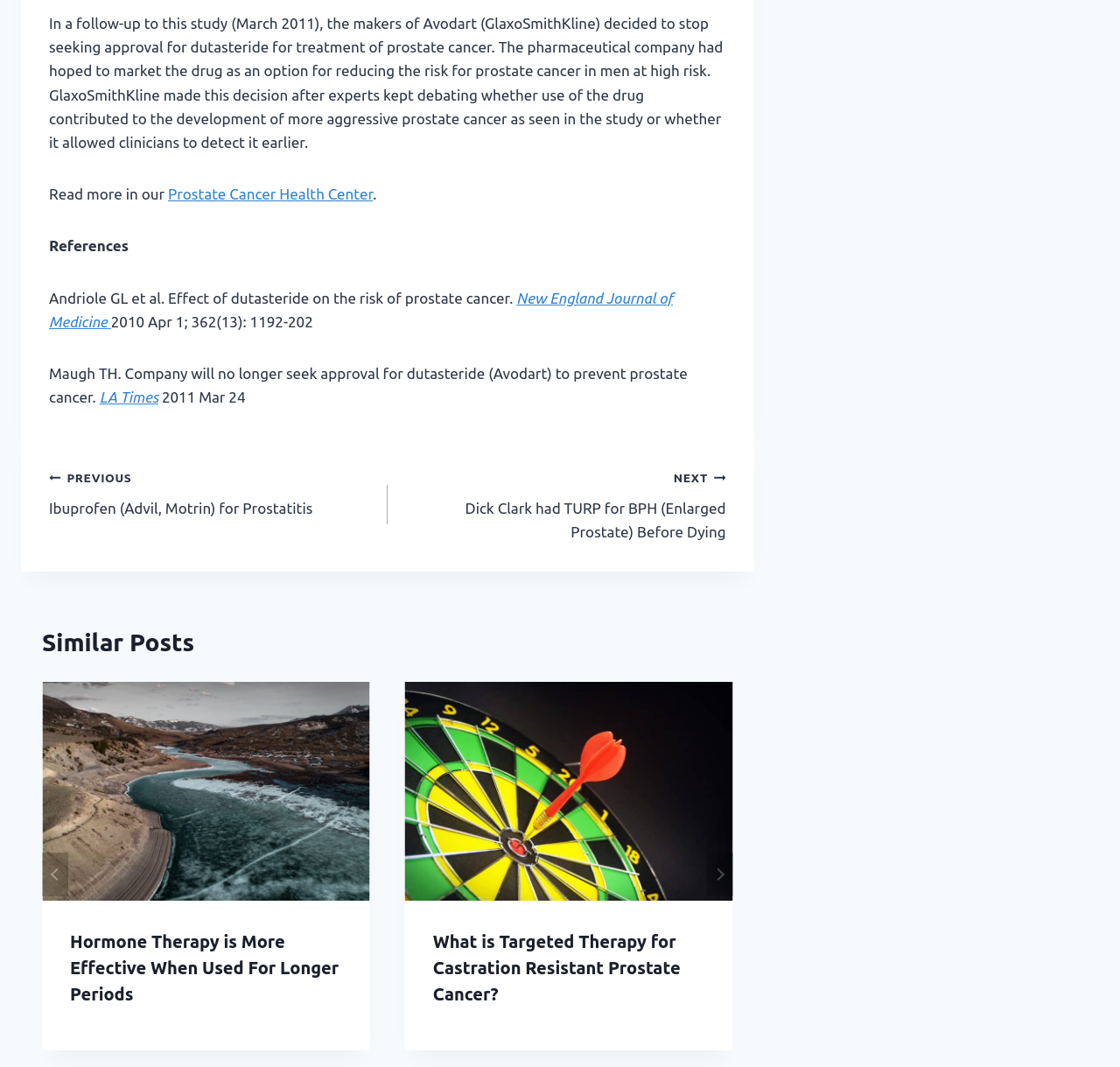Given the element description: "Prostate Cancer Health Center", predict the bounding box coordinates of the UI element it refers to, using four float numbers between 0 and 1, i.e., [left, top, right, bottom].

[0.15, 0.174, 0.333, 0.19]